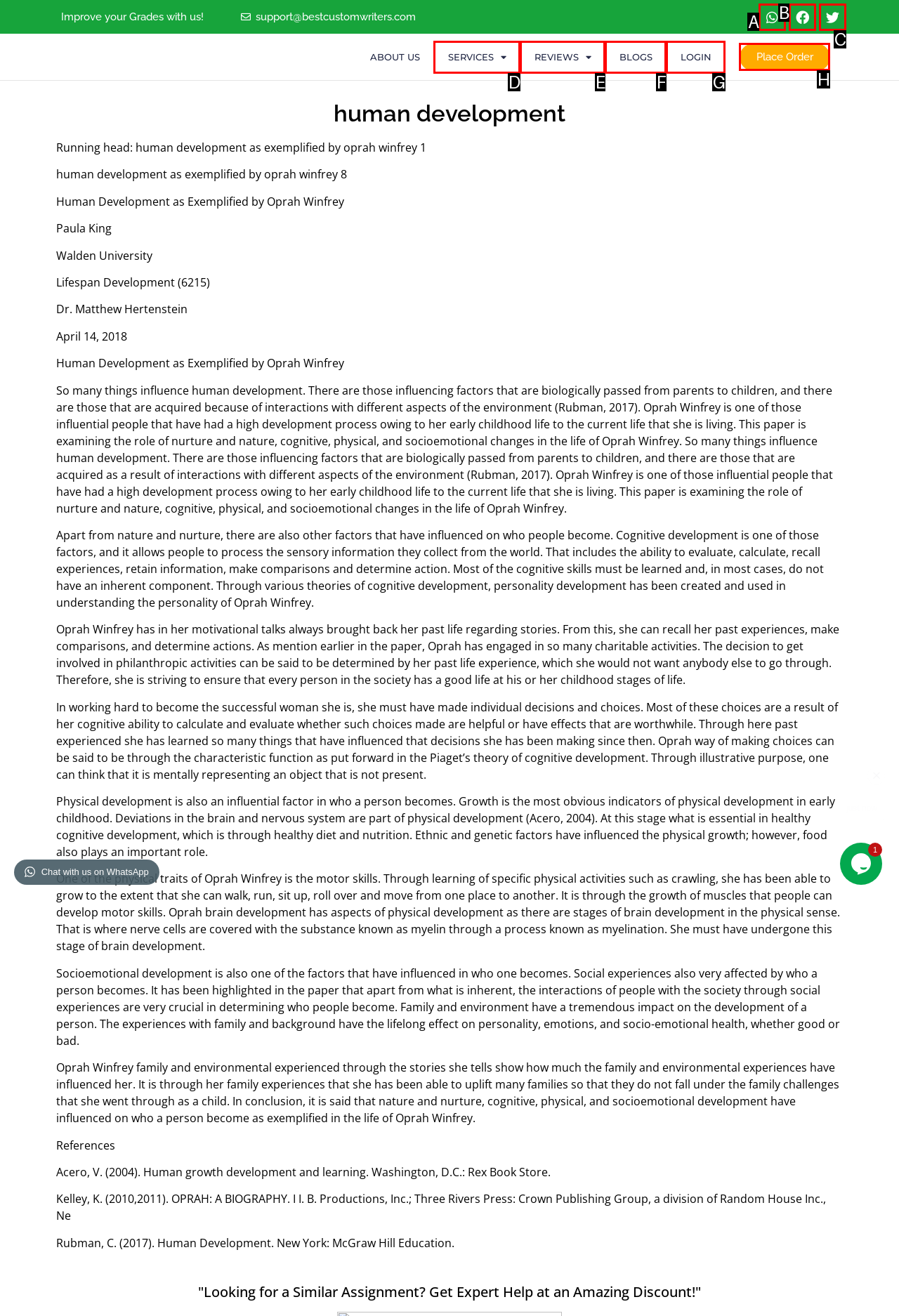Select the letter of the option that corresponds to: Facebook
Provide the letter from the given options.

B